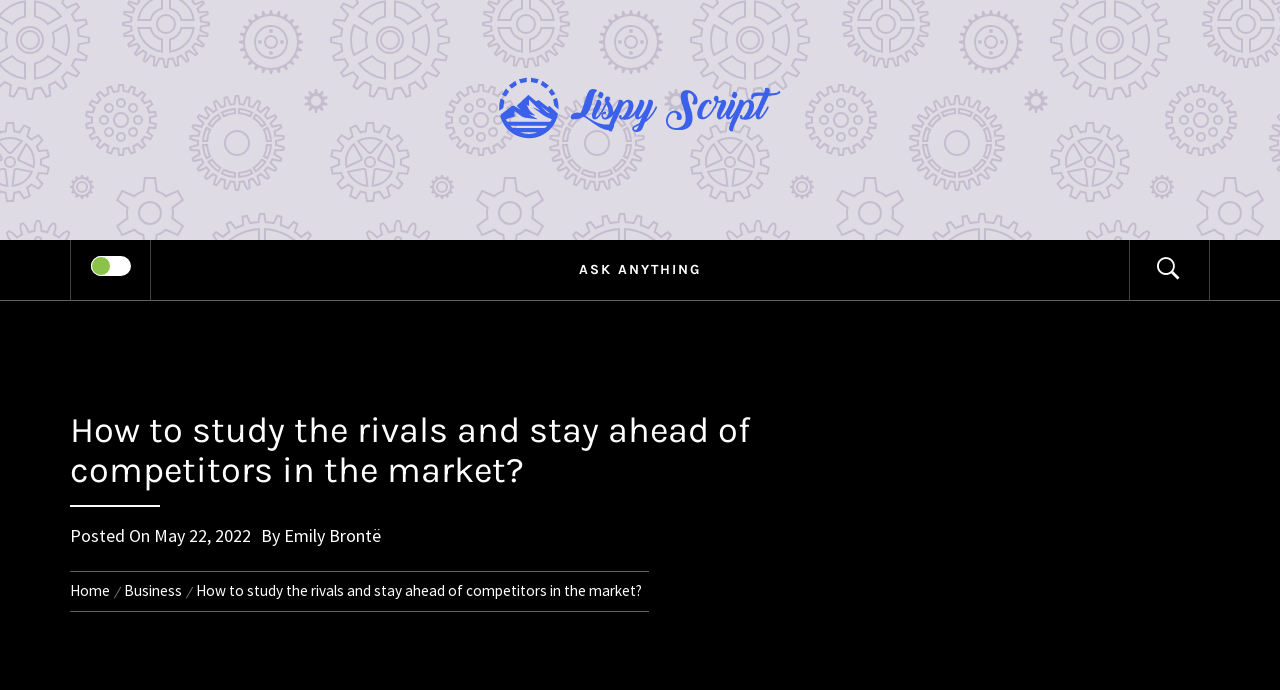Bounding box coordinates are given in the format (top-left x, top-left y, bottom-right x, bottom-right y). All values should be floating point numbers between 0 and 1. Provide the bounding box coordinate for the UI element described as: May 22, 2022May 27, 2022

[0.12, 0.76, 0.196, 0.793]